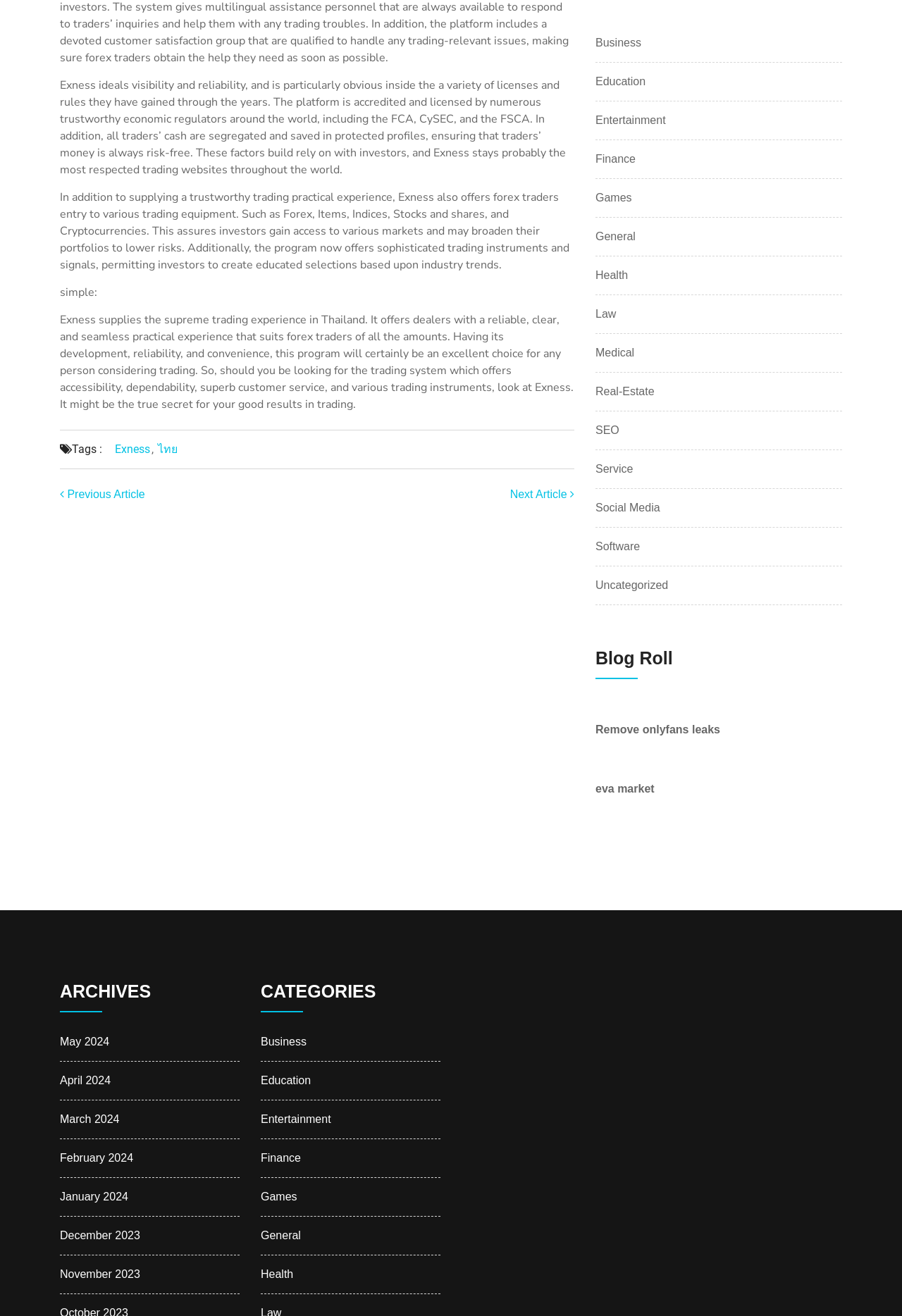What is the language of the 'ไทย' link?
Kindly offer a detailed explanation using the data available in the image.

The 'ไทย' link is likely a link to a Thai-language version of the webpage or a webpage related to Exness in Thailand, indicating that the language of the link is Thai.